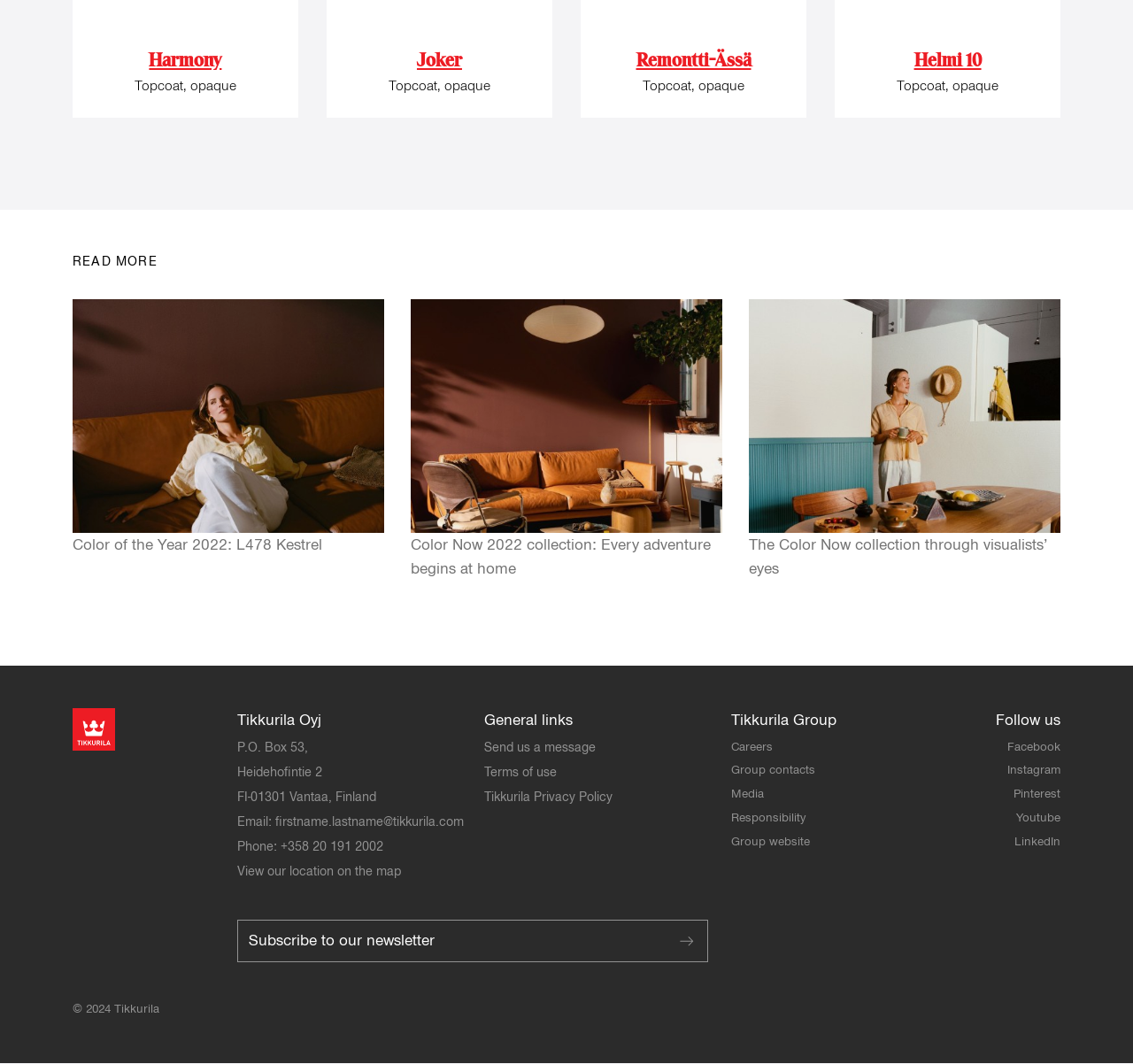Locate the bounding box coordinates of the area you need to click to fulfill this instruction: 'Click on the 'Harmony' link'. The coordinates must be in the form of four float numbers ranging from 0 to 1: [left, top, right, bottom].

[0.132, 0.047, 0.196, 0.067]